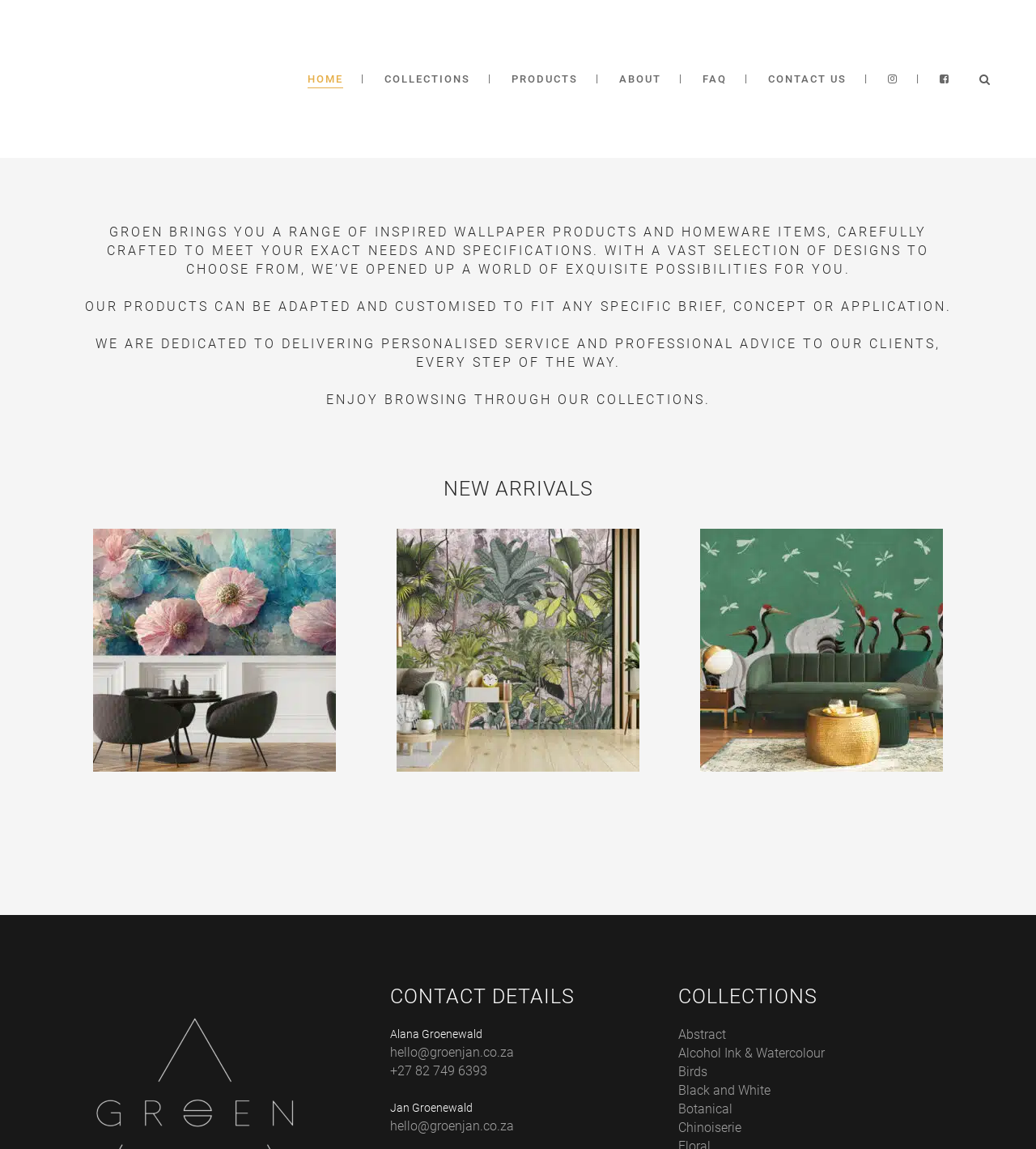Provide your answer to the question using just one word or phrase: What is the purpose of the website?

To showcase bespoke wallpaper products and homeware items